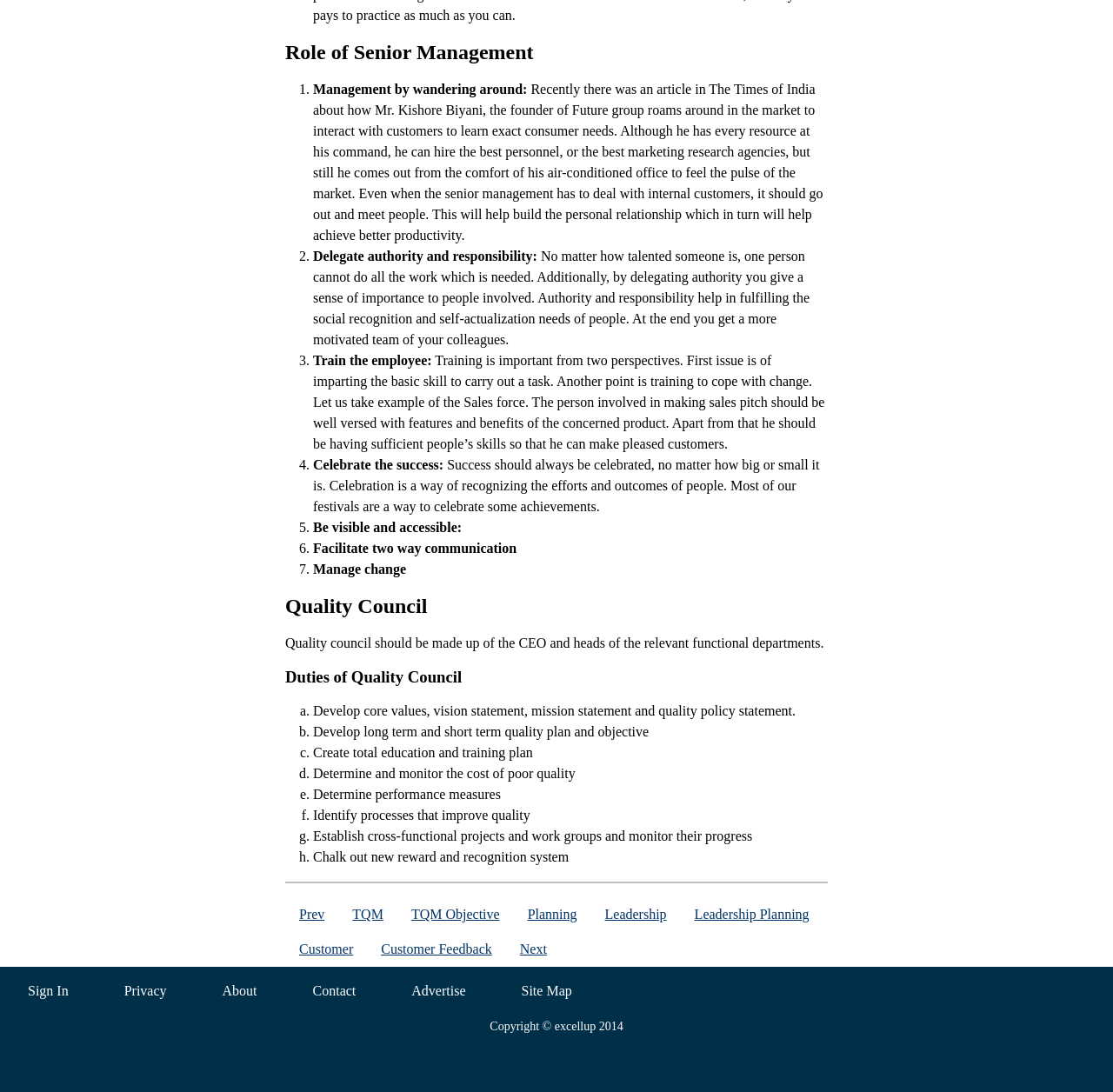What is the purpose of the Quality Council?
Please provide a comprehensive answer based on the contents of the image.

The question is asking about the purpose of the Quality Council, and the answer can be found in the section 'Duties of Quality Council', which lists 'Develop core values, vision statement, mission statement and quality policy statement' as one of the duties.